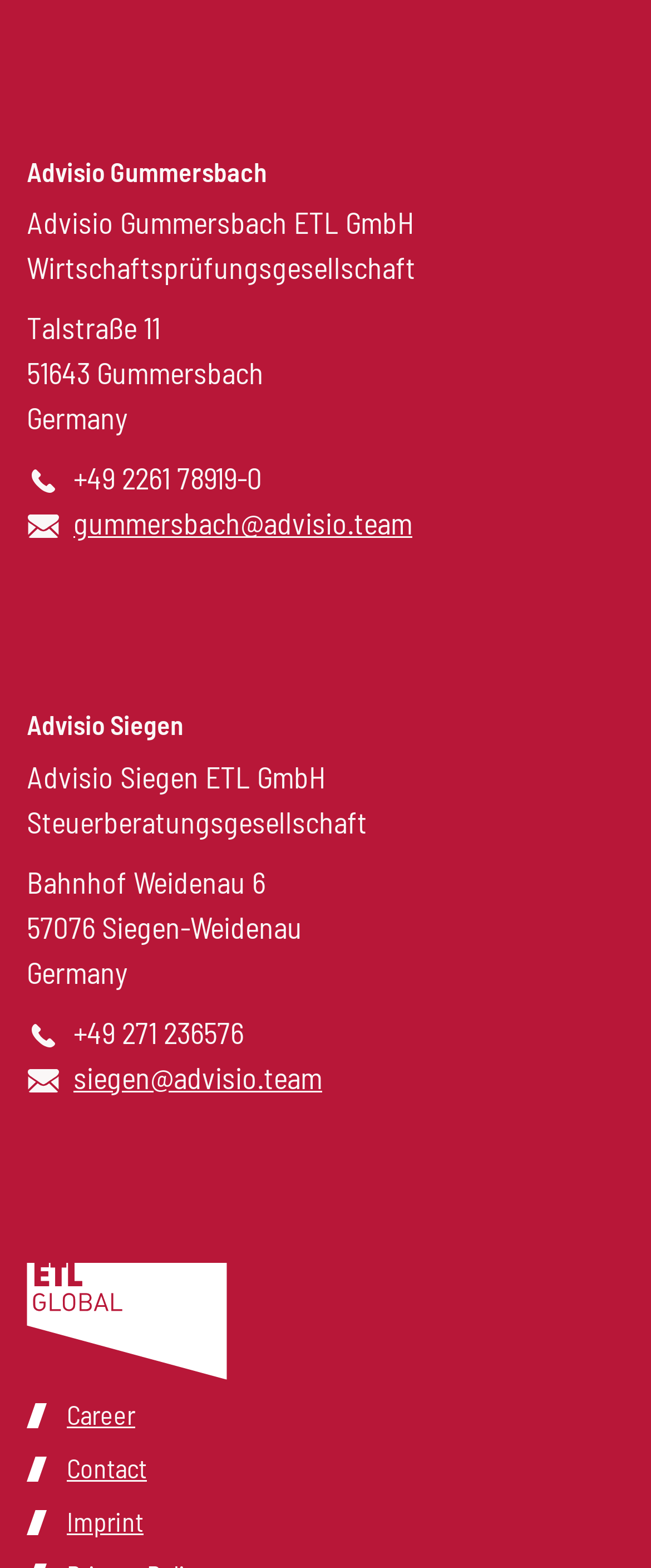For the following element description, predict the bounding box coordinates in the format (top-left x, top-left y, bottom-right x, bottom-right y). All values should be floating point numbers between 0 and 1. Description: +49 2261 78919-0

[0.113, 0.293, 0.403, 0.317]